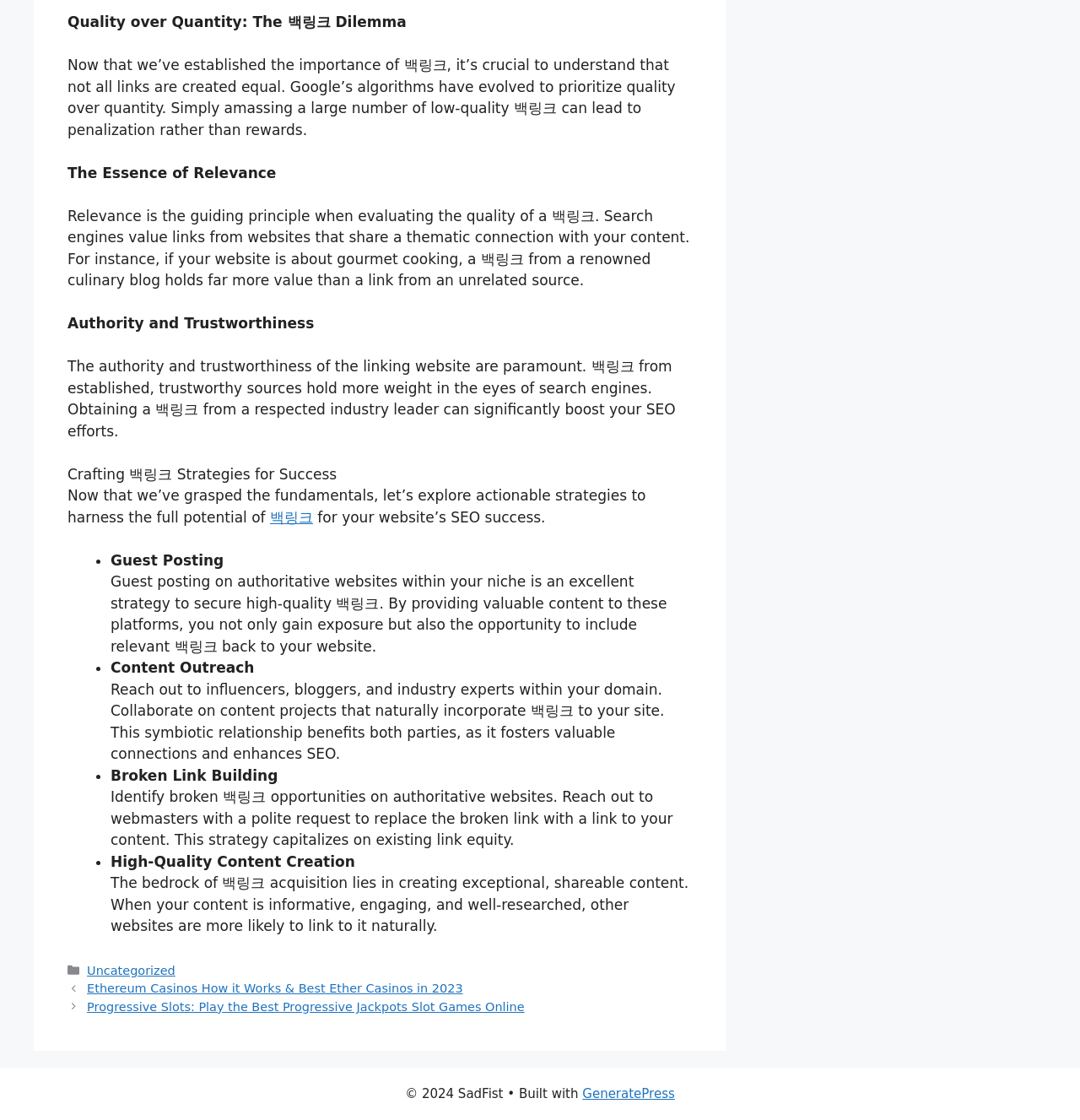What is the importance of 백링크 in SEO?
Based on the image, respond with a single word or phrase.

Quality over quantity